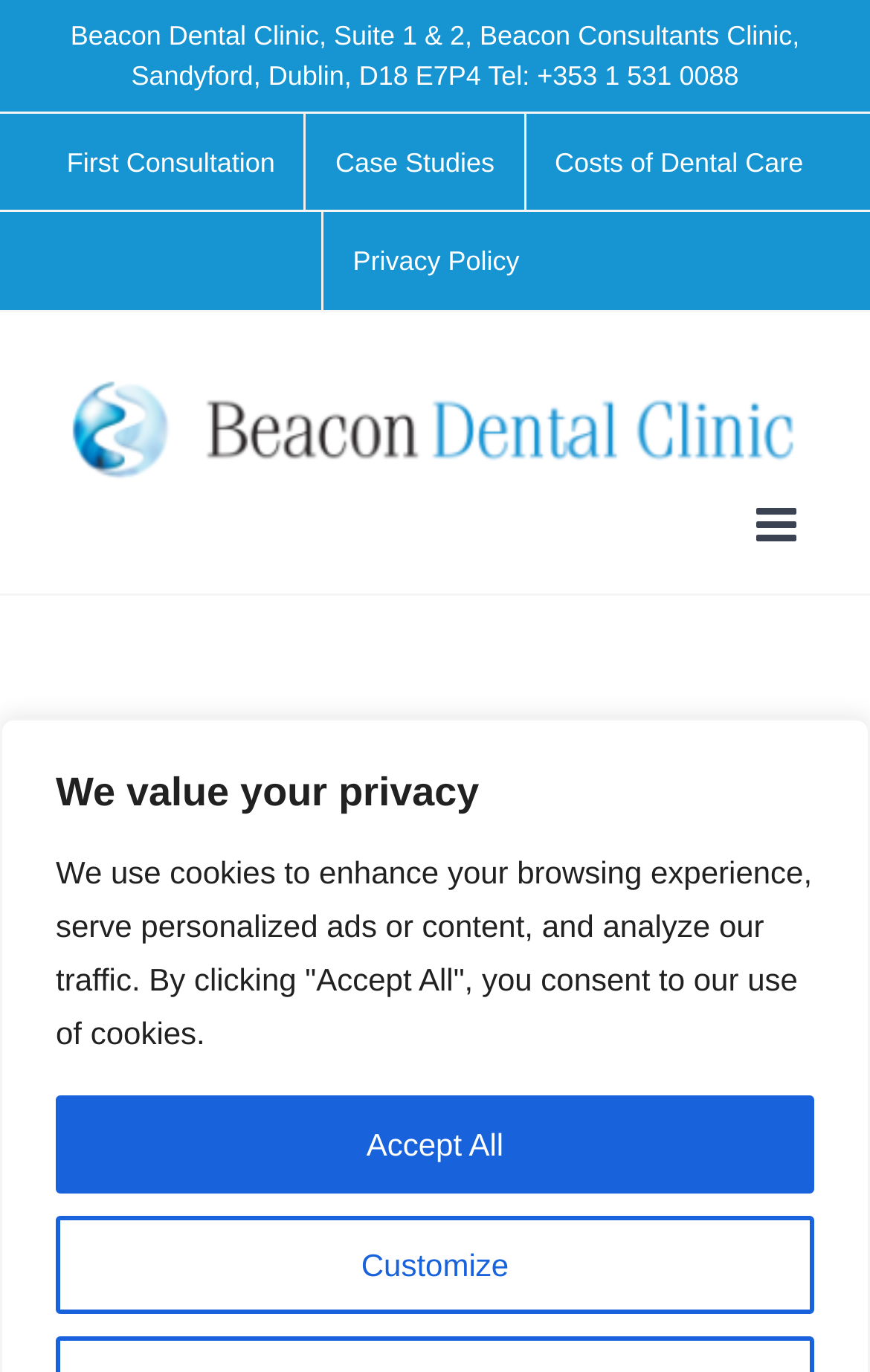Please find the bounding box coordinates of the section that needs to be clicked to achieve this instruction: "Visit the 'First Consultation' page".

[0.043, 0.084, 0.349, 0.155]